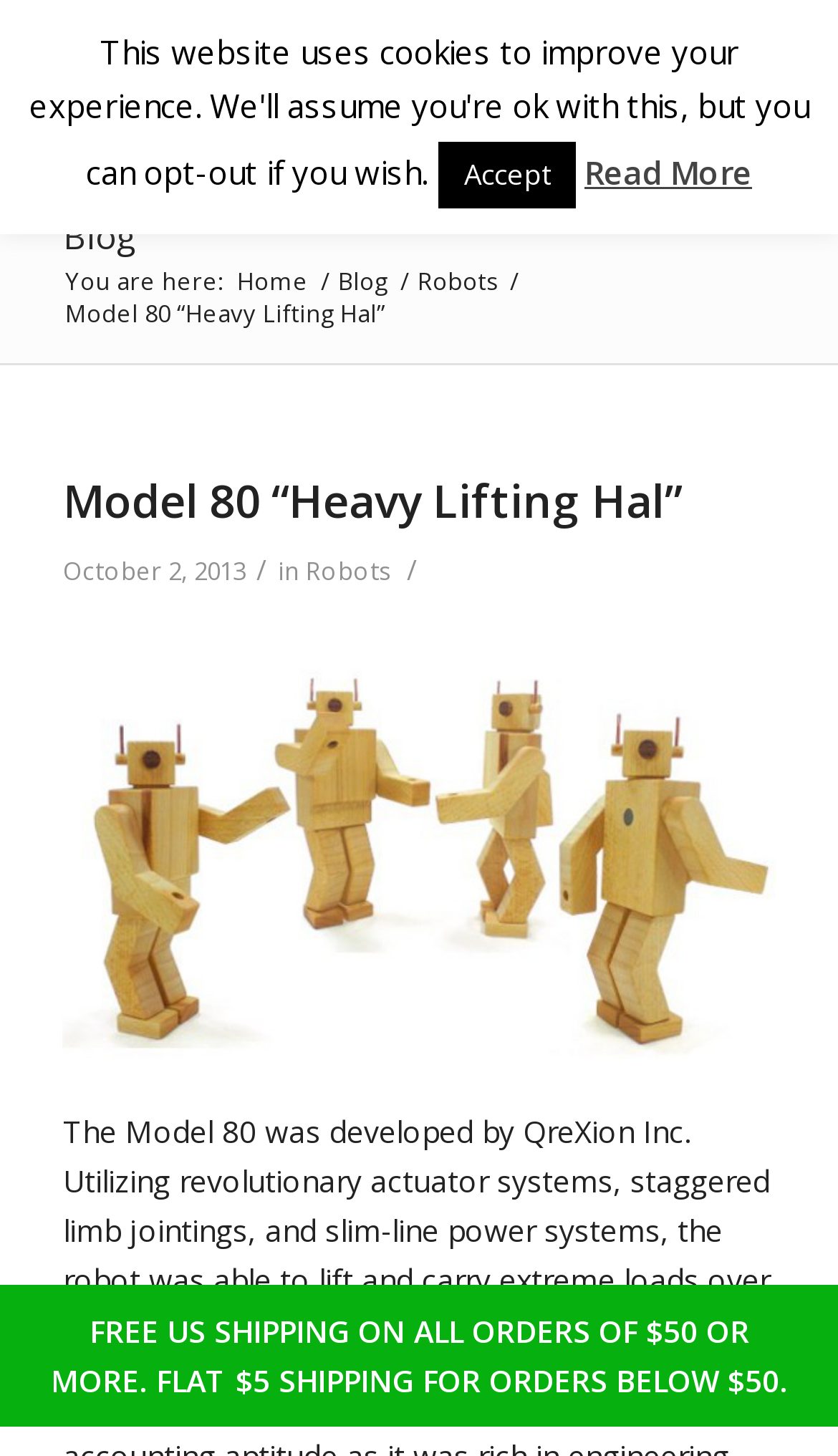Please locate the clickable area by providing the bounding box coordinates to follow this instruction: "Search for something".

[0.684, 0.001, 0.784, 0.12]